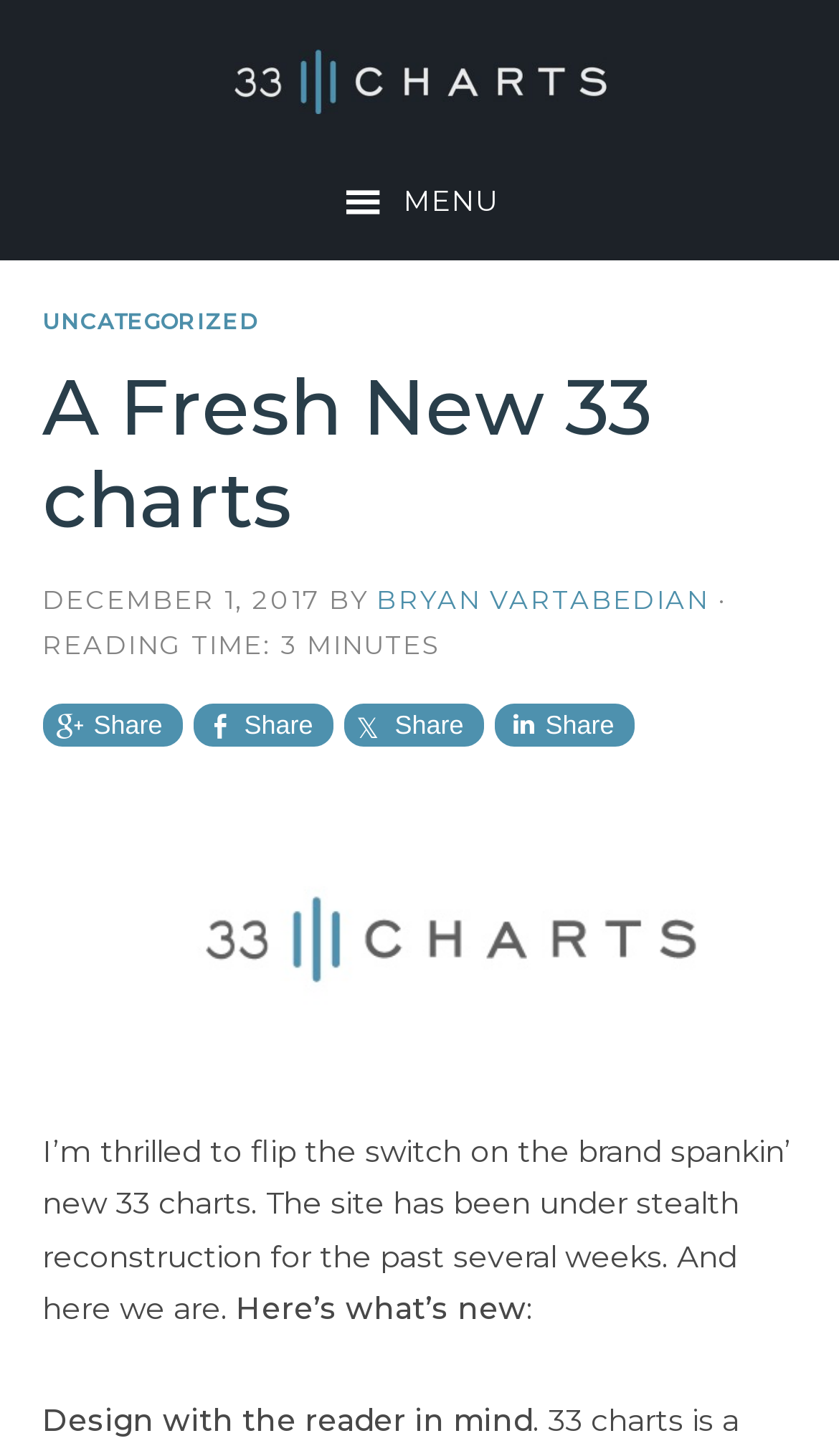Reply to the question with a brief word or phrase: What is the name of the website?

33 Charts